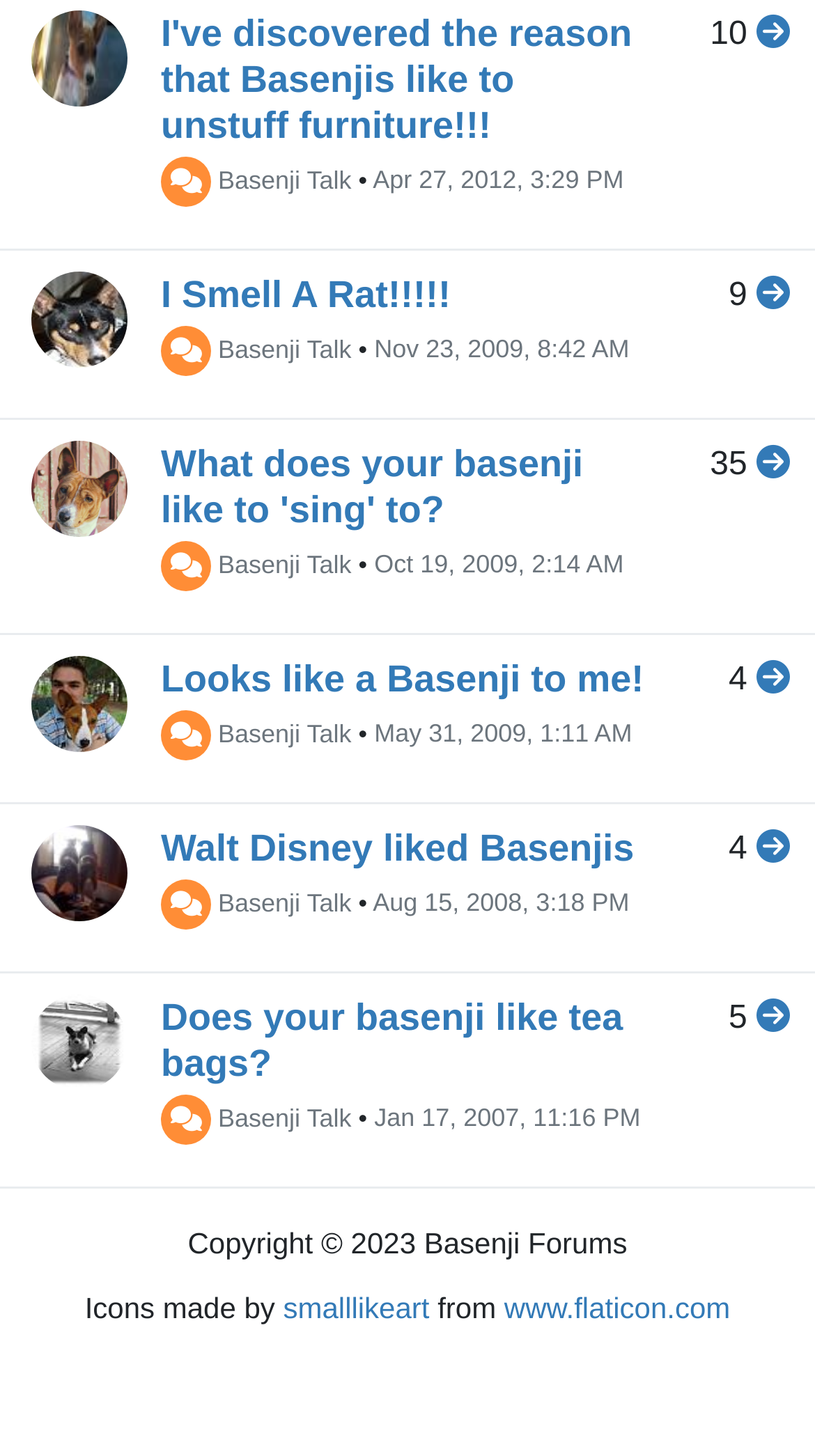With reference to the screenshot, provide a detailed response to the question below:
What is the date of the post 'Does your basenji like tea bags?'?

I inferred this answer by looking at the generic text next to the link 'Does your basenji like tea bags?', which says 'Jan 17, 2007, 11:16 PM'. This suggests that the date of the post is January 17, 2007.